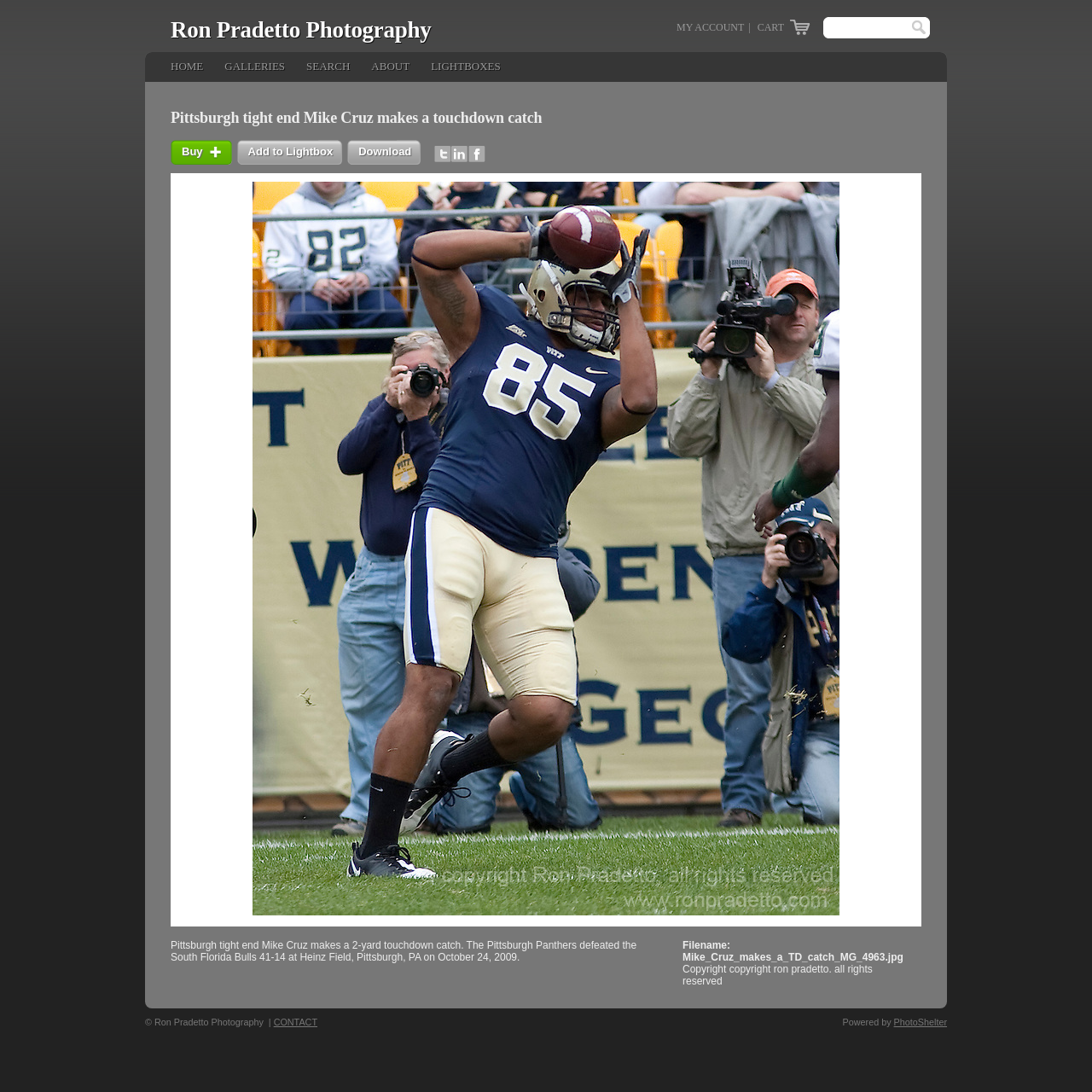Please determine the bounding box coordinates of the section I need to click to accomplish this instruction: "buy this photo".

[0.156, 0.128, 0.213, 0.151]